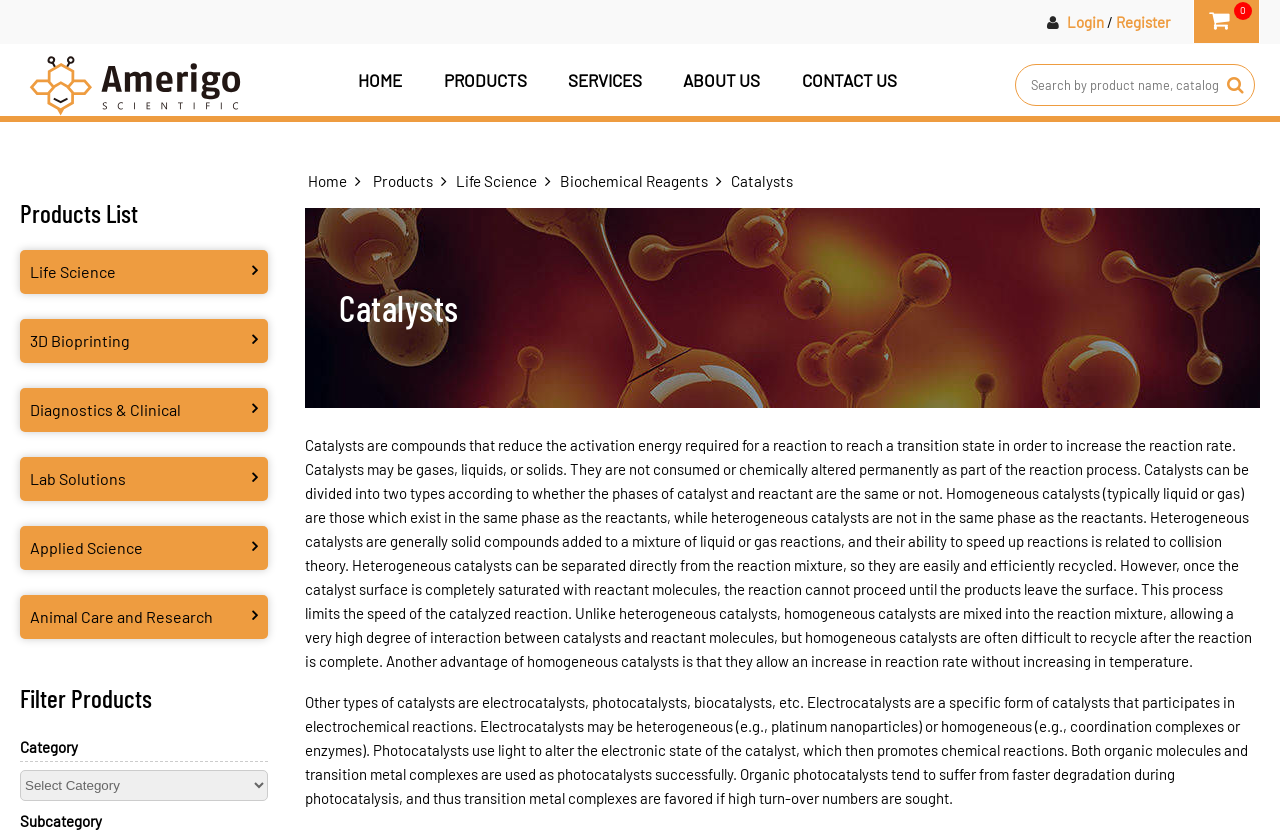Can you find the bounding box coordinates of the area I should click to execute the following instruction: "Filter products by category"?

[0.016, 0.889, 0.061, 0.911]